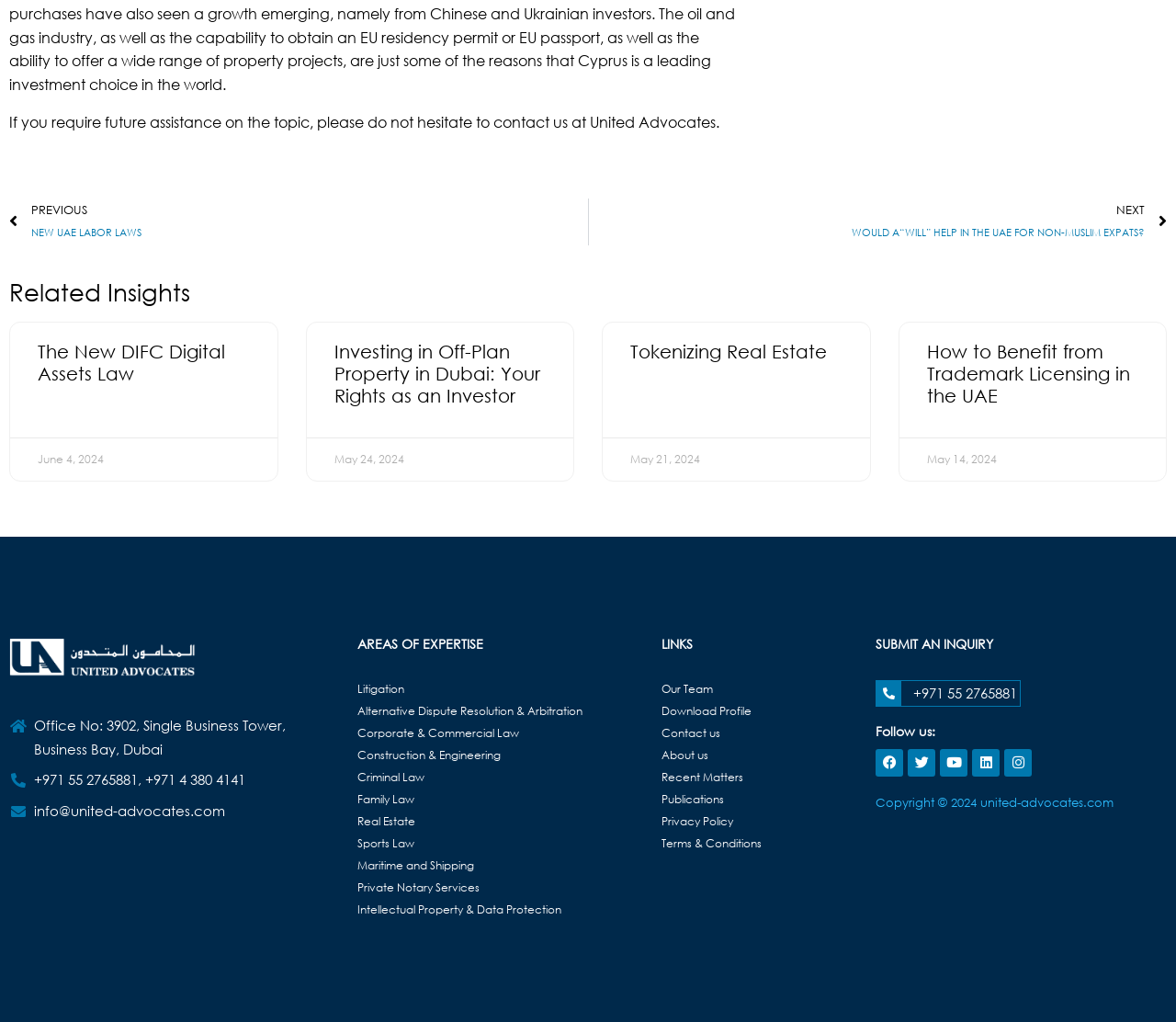Please identify the bounding box coordinates of the region to click in order to complete the given instruction: "Follow us on Facebook". The coordinates should be four float numbers between 0 and 1, i.e., [left, top, right, bottom].

[0.745, 0.733, 0.768, 0.76]